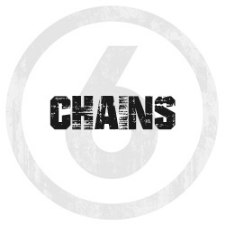What font style is used for the word 'CHAINS'?
Provide a detailed answer to the question using information from the image.

The caption describes the font used for the word 'CHAINS' as distressed and thick black, which contributes to the overall edgy and contemporary aesthetic of the graphic.